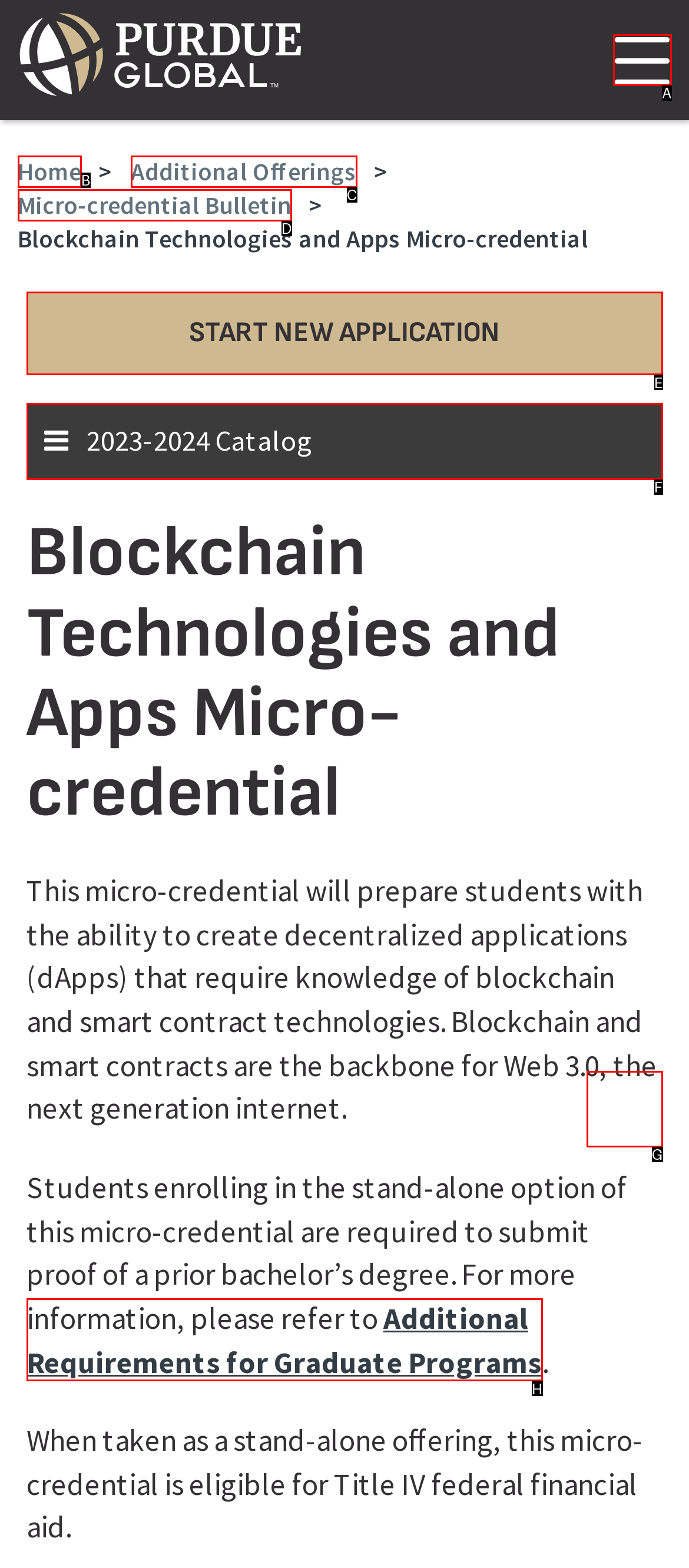Which UI element matches this description: Additional Requirements for Graduate Programs?
Reply with the letter of the correct option directly.

H